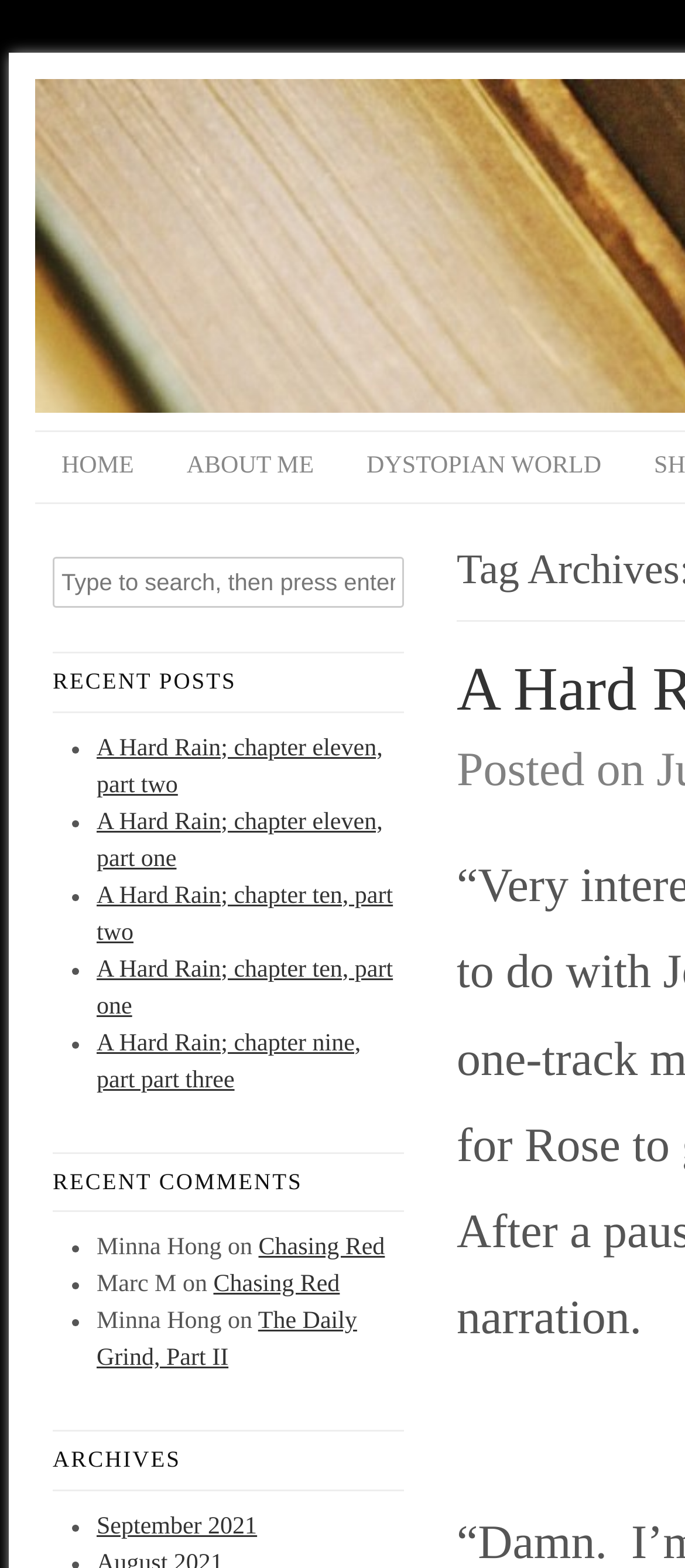Generate a thorough description of the webpage.

This webpage appears to be a personal blog or website, with a focus on writing and storytelling. At the top of the page, there is a navigation menu with three links: "HOME", "ABOUT ME", and "DYSTOPIAN WORLD". Below the navigation menu, there is a search bar with a placeholder text "Type to search, then press enter".

The main content of the page is divided into three sections. The first section is titled "RECENT POSTS" and lists five recent blog posts, each with a bullet point and a link to the post. The posts are titled "A Hard Rain; chapter eleven, part two", "A Hard Rain; chapter eleven, part one", "A Hard Rain; chapter ten, part two", "A Hard Rain; chapter ten, part one", and "A Hard Rain; chapter nine, part three".

The second section is titled "RECENT COMMENTS" and lists three recent comments, each with a bullet point and the name of the commenter, followed by the text of the comment. The comments are from users "Minna Hong", "Marc M", and "Minna Hong" again.

The third section is titled "ARCHIVES" and lists one archive link, "September 2021", with a bullet point. There is also a small text "Posted on" at the bottom of the page, but it's not clear what it refers to.

Overall, the webpage has a simple and clean design, with a focus on showcasing the author's writing and engaging with readers through comments.